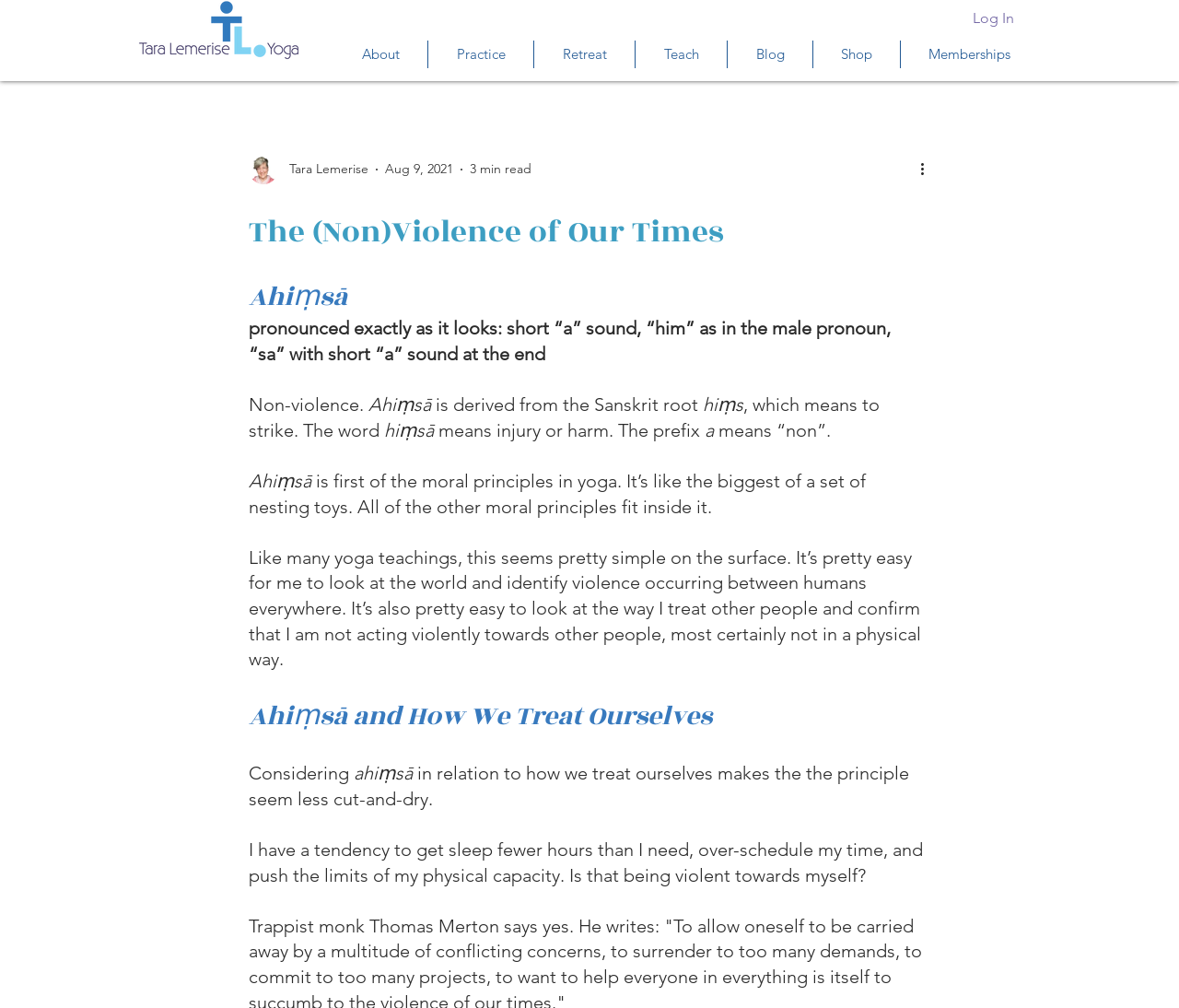Identify the bounding box for the UI element specified in this description: "Retreat". The coordinates must be four float numbers between 0 and 1, formatted as [left, top, right, bottom].

[0.453, 0.04, 0.538, 0.067]